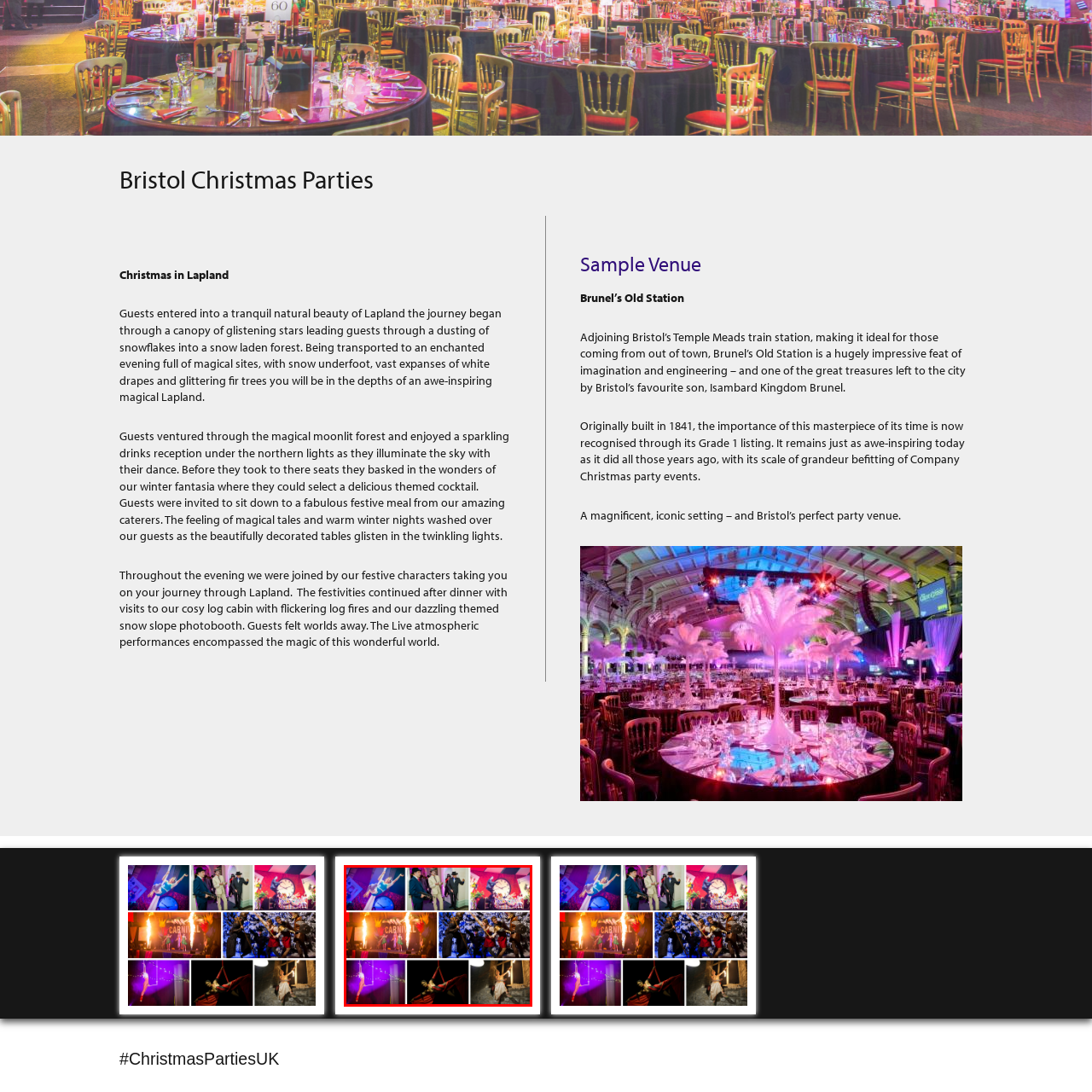Generate a detailed description of the content found inside the red-outlined section of the image.

The image showcases a vibrant collage of festive performances and artistic displays, perfectly embodying the enchanting spirit of Christmas parties in Bristol. The scenes capture dynamic acrobatics and joyous celebrations, set against a backdrop of colorful lighting and elaborate decorations. Highlights include aerial performances that add a touch of elegance and thrill, alongside costumed entertainers engaging with the audience. The atmosphere radiates a carnival-like energy, punctuated by spectacular visual elements such as fire displays and intricate stage designs, inviting guests into a magical experience reminiscent of winter wonderland festivities in Lapland. This captivating collection not only reflects the joyous ambiance of holiday gatherings but also highlights the creative performances that make each event memorable.